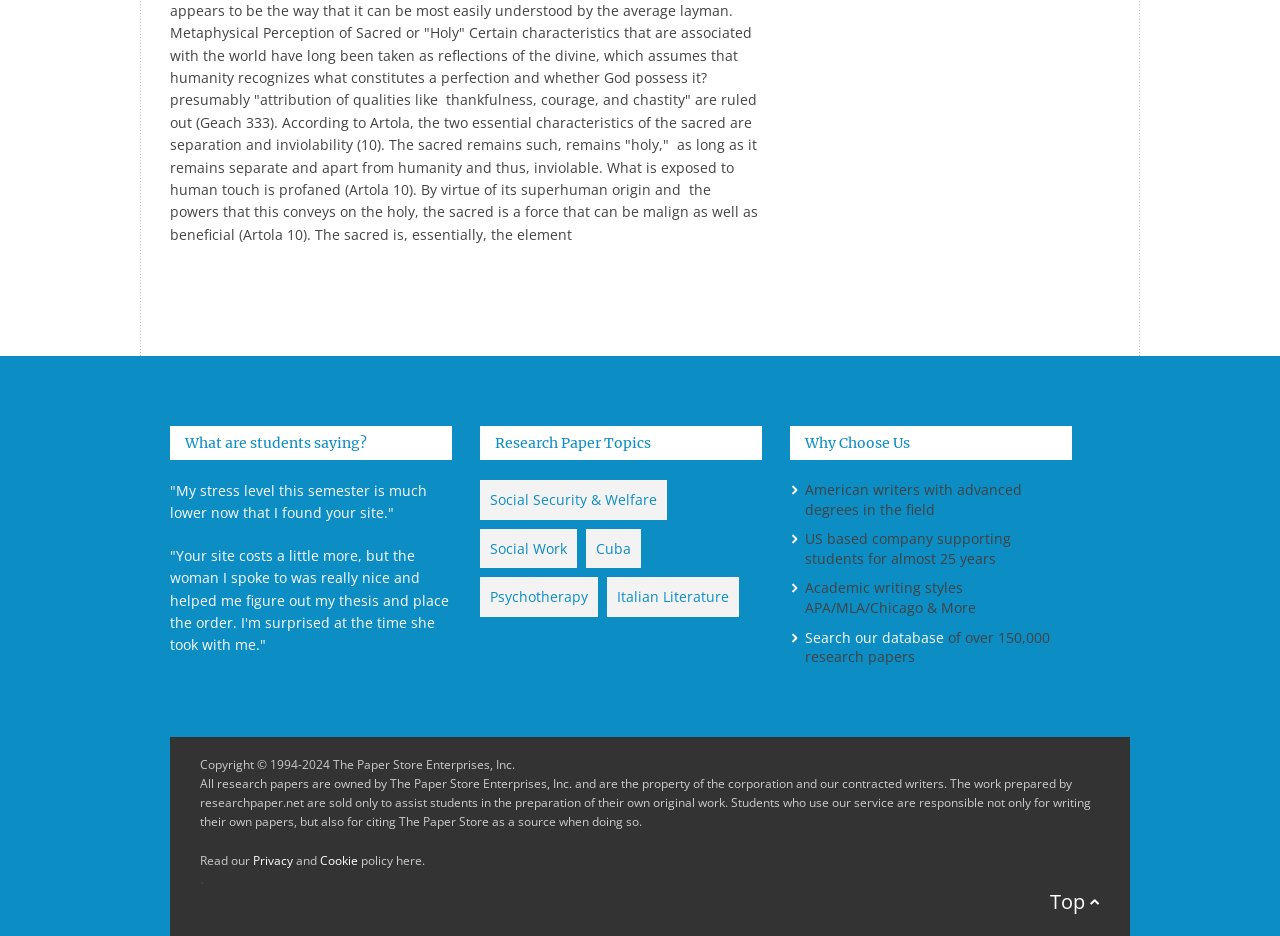How many research paper topics are listed?
Using the screenshot, give a one-word or short phrase answer.

4